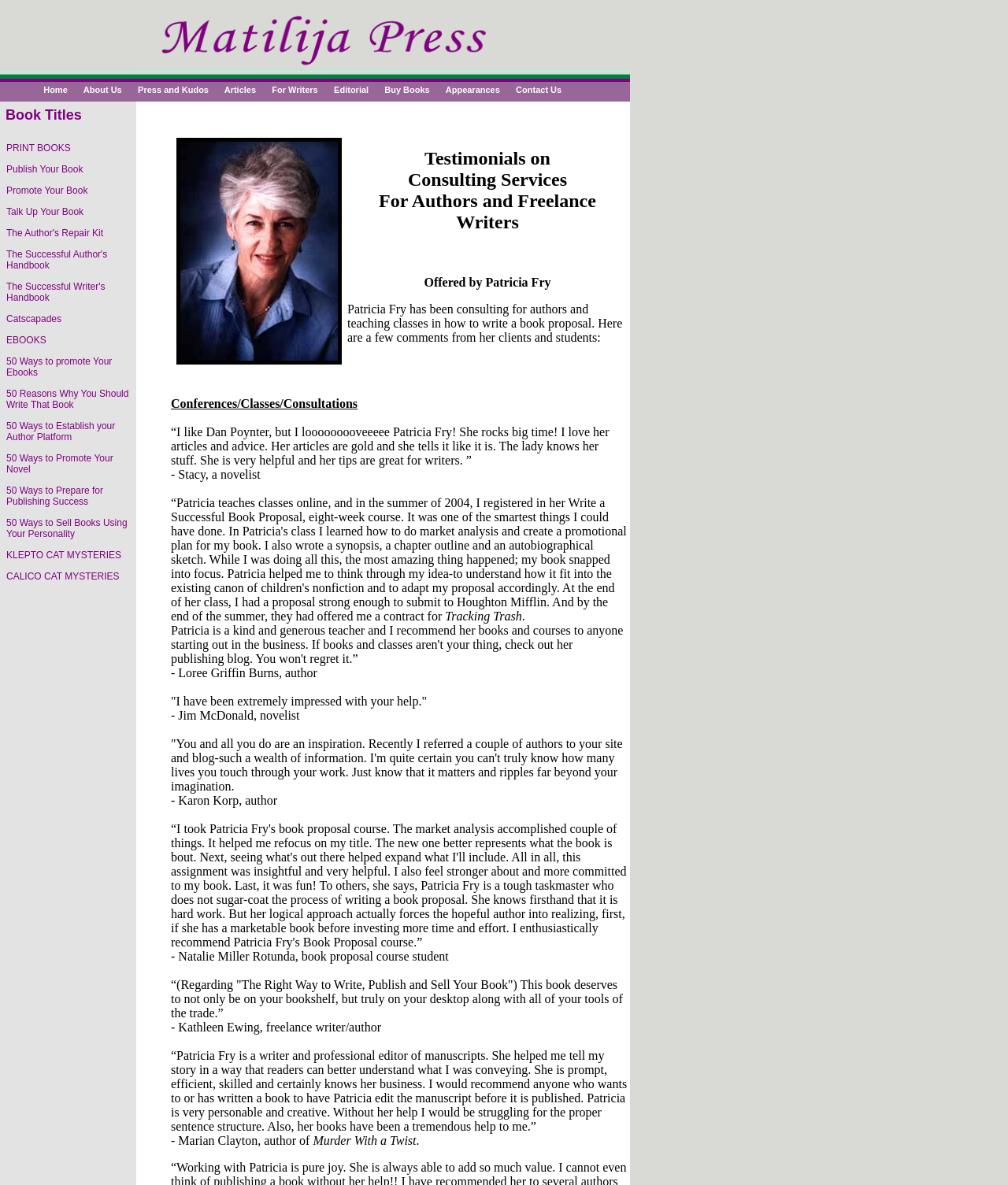Specify the bounding box coordinates of the element's area that should be clicked to execute the given instruction: "Learn about '50 Ways to promote Your Ebooks'". The coordinates should be four float numbers between 0 and 1, i.e., [left, top, right, bottom].

[0.0, 0.296, 0.134, 0.323]